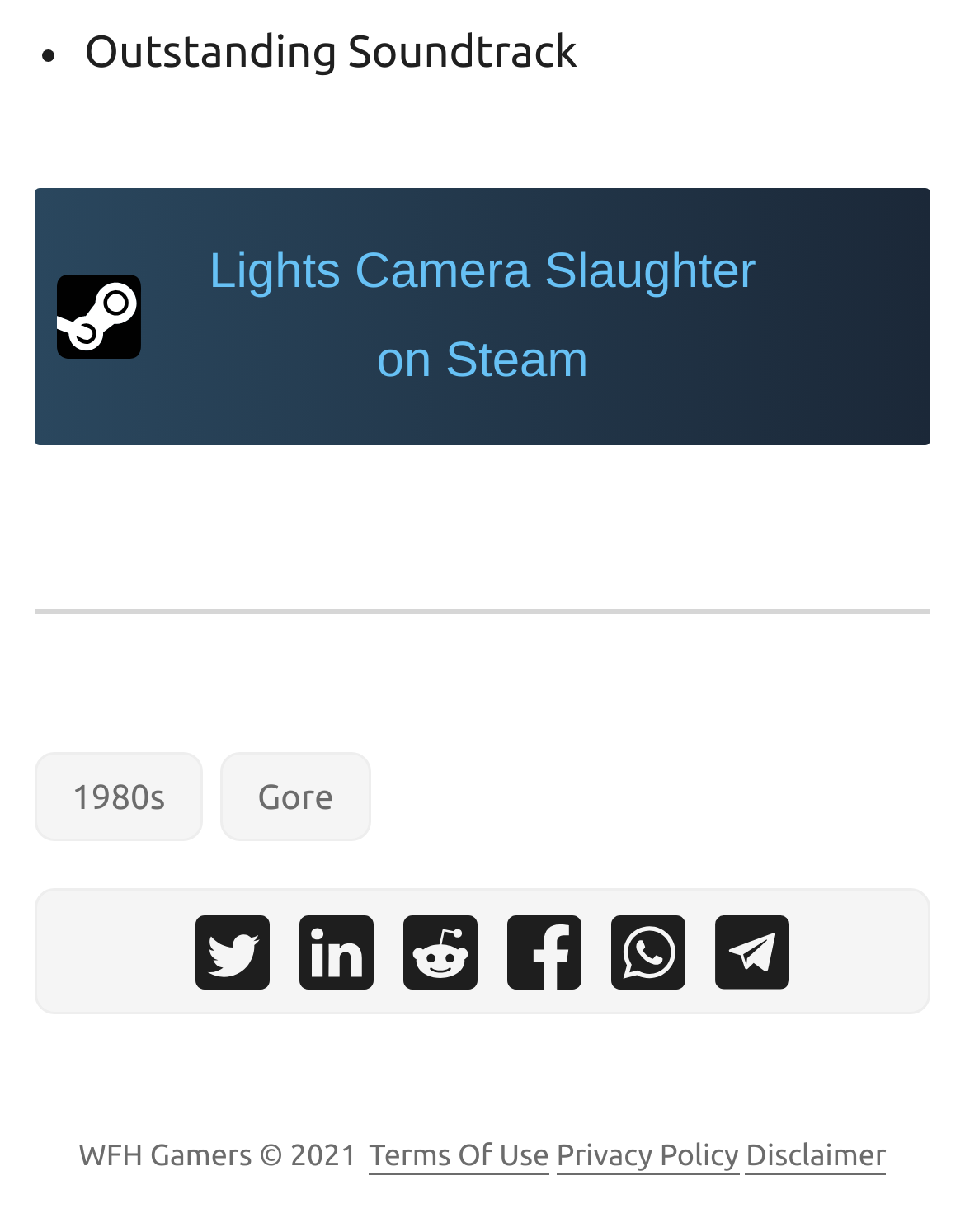Please identify the bounding box coordinates of the area that needs to be clicked to fulfill the following instruction: "Click on the link to Lights Camera Slaughter on Steam."

[0.036, 0.152, 0.964, 0.361]